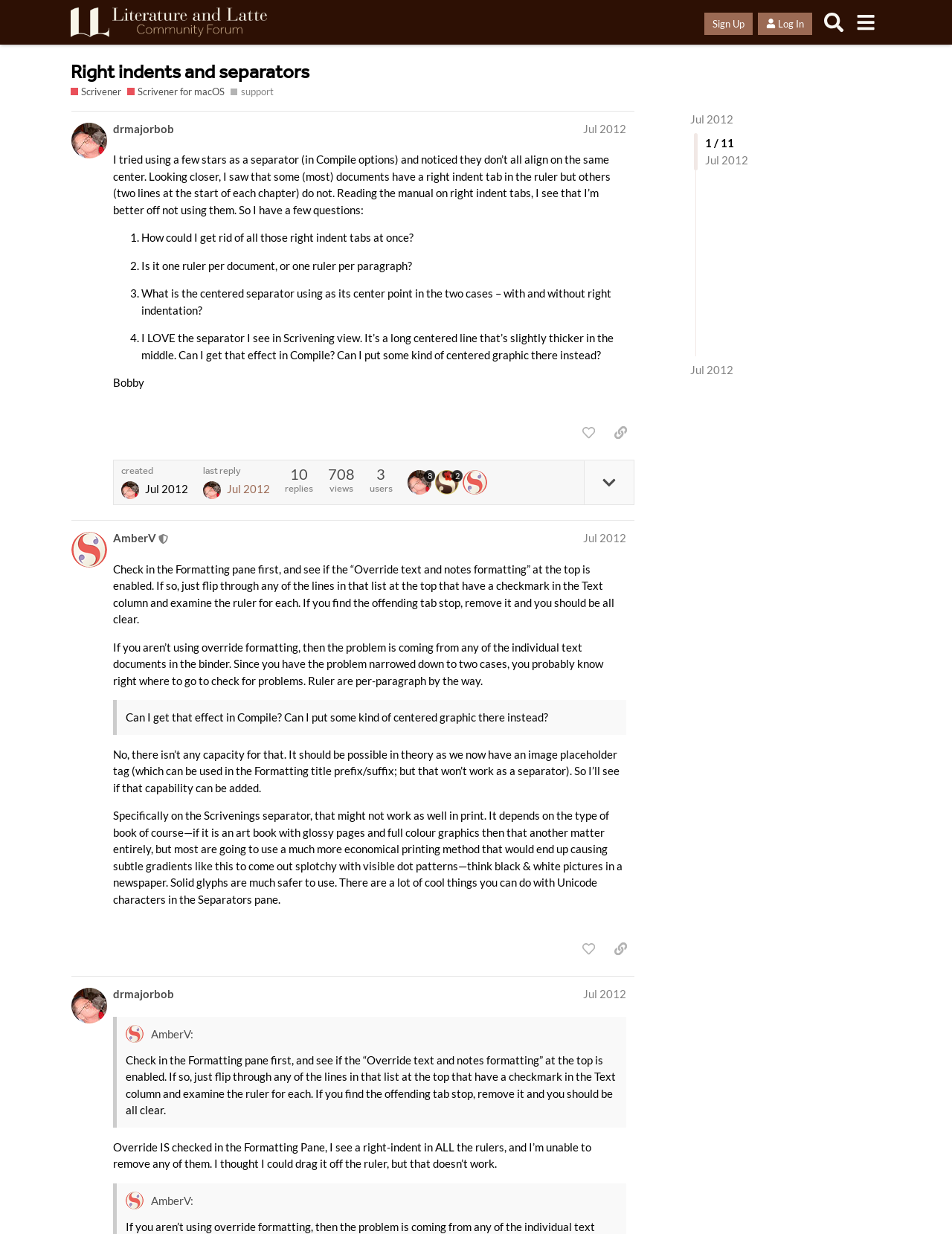Please find the bounding box coordinates of the clickable region needed to complete the following instruction: "View post #1". The bounding box coordinates must consist of four float numbers between 0 and 1, i.e., [left, top, right, bottom].

[0.075, 0.09, 0.713, 0.421]